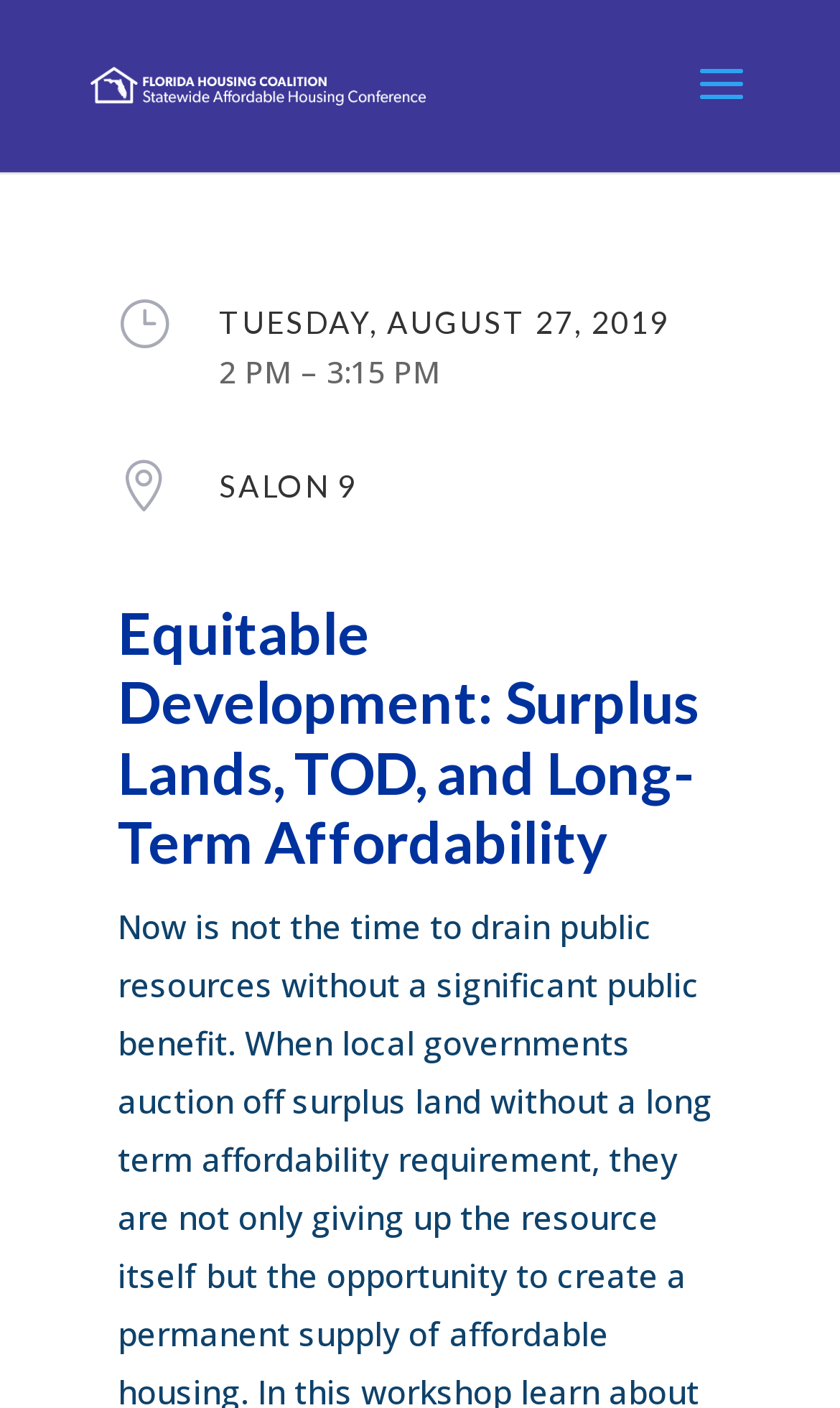Is there a search bar on the webpage?
From the details in the image, answer the question comprehensively.

I found a search bar on the webpage by looking at the search element with an empty text field, which is located at the top of the webpage.